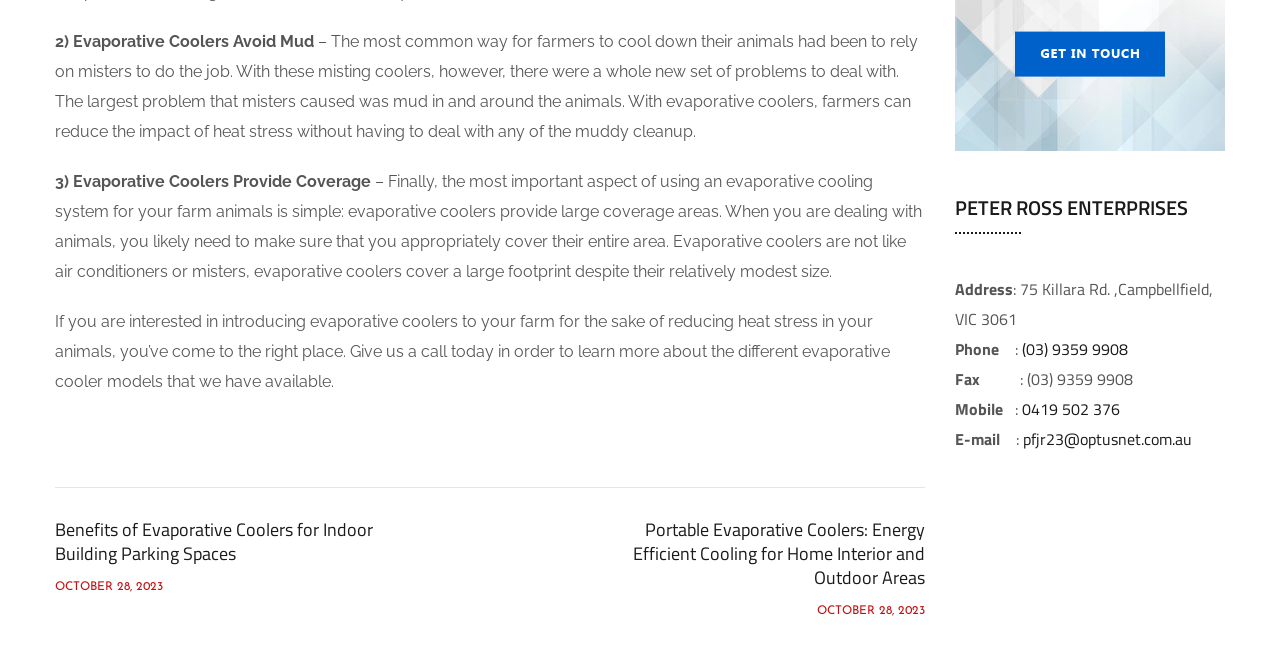What is the company name?
Could you answer the question in a detailed manner, providing as much information as possible?

The company name can be found in the heading element at the bottom of the webpage, which reads 'PETER ROSS ENTERPRISES'.